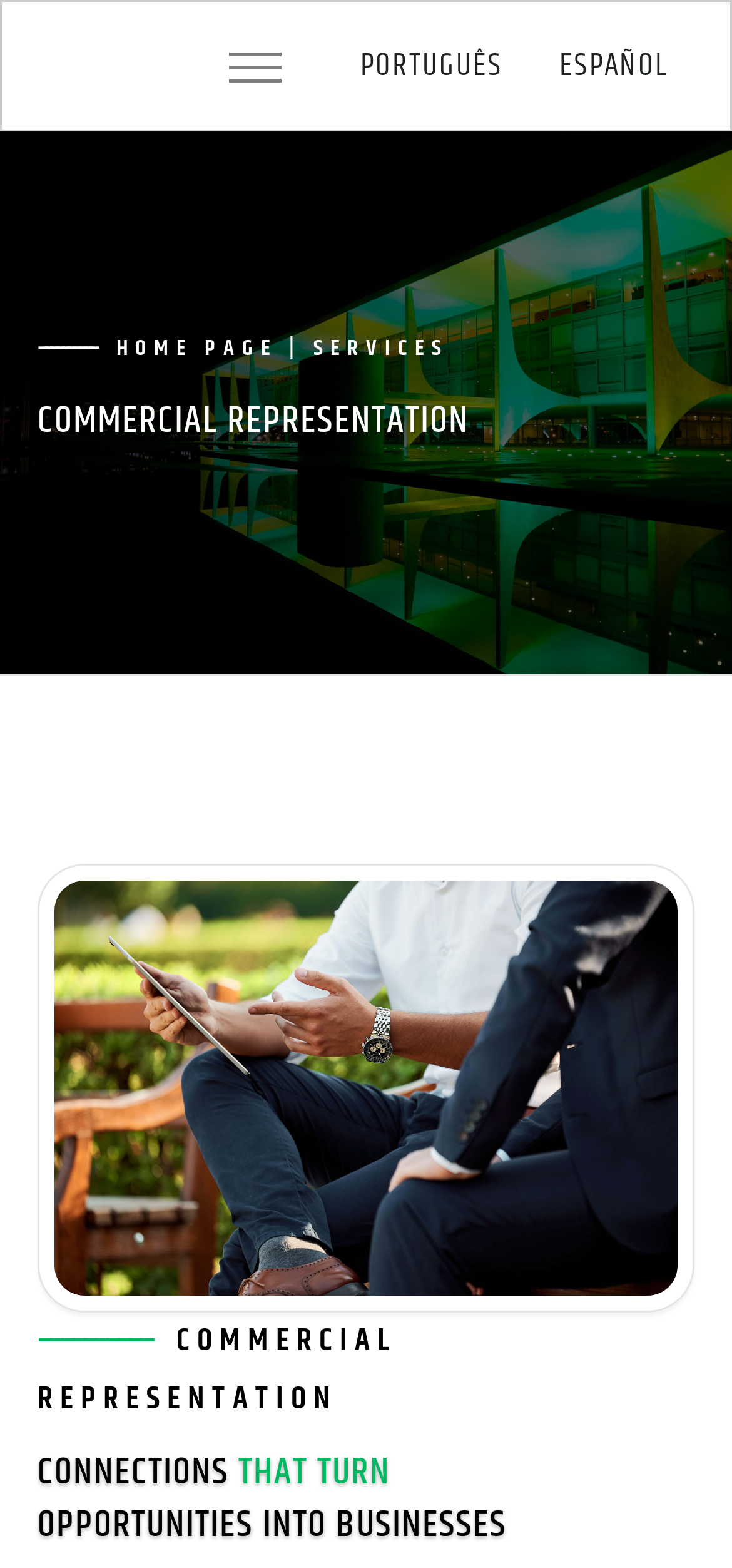From the webpage screenshot, predict the bounding box coordinates (top-left x, top-left y, bottom-right x, bottom-right y) for the UI element described here: ESPAÑOL

[0.764, 0.028, 0.913, 0.058]